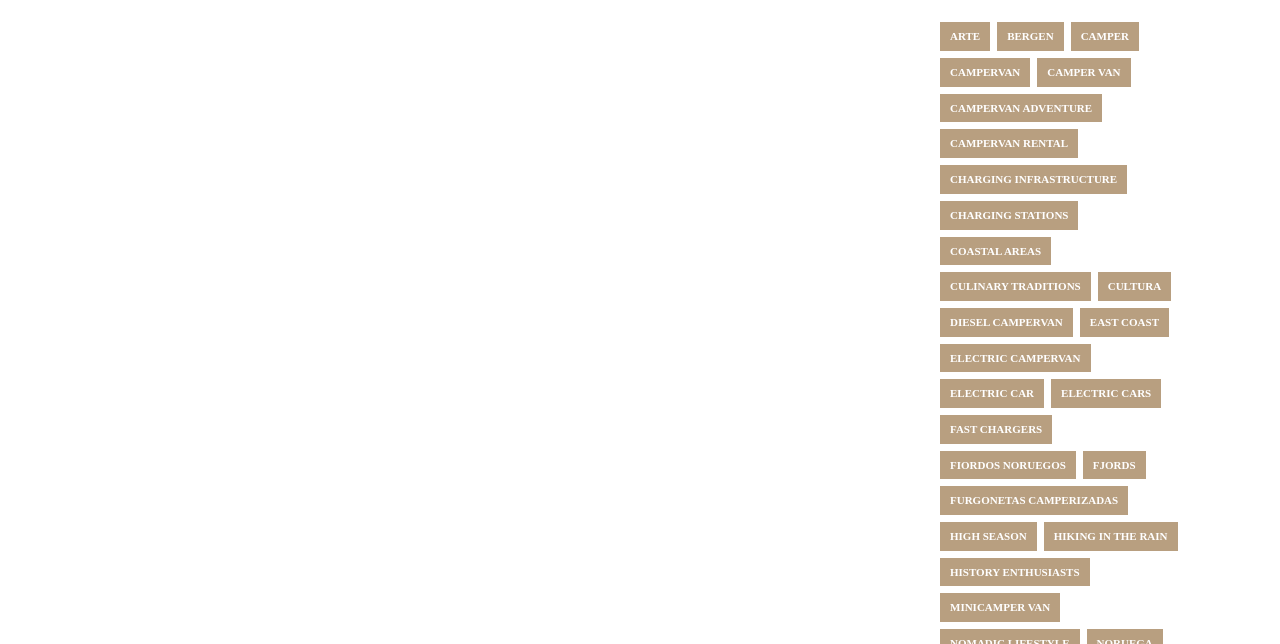Refer to the element description hiking in the rain and identify the corresponding bounding box in the screenshot. Format the coordinates as (top-left x, top-left y, bottom-right x, bottom-right y) with values in the range of 0 to 1.

[0.815, 0.811, 0.92, 0.855]